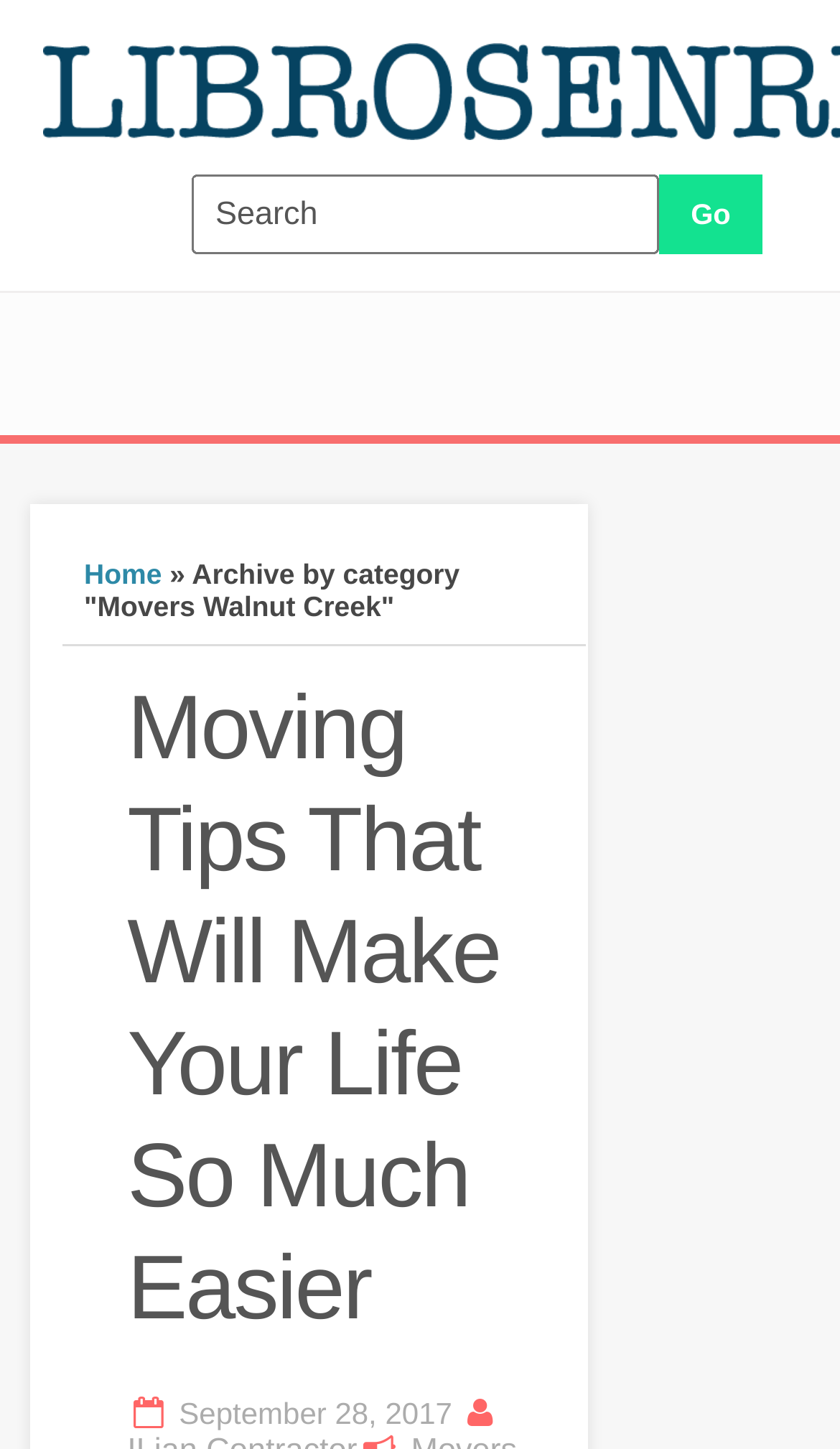From the webpage screenshot, predict the bounding box coordinates (top-left x, top-left y, bottom-right x, bottom-right y) for the UI element described here: input value="Search" name="s" value="Search"

[0.228, 0.12, 0.785, 0.175]